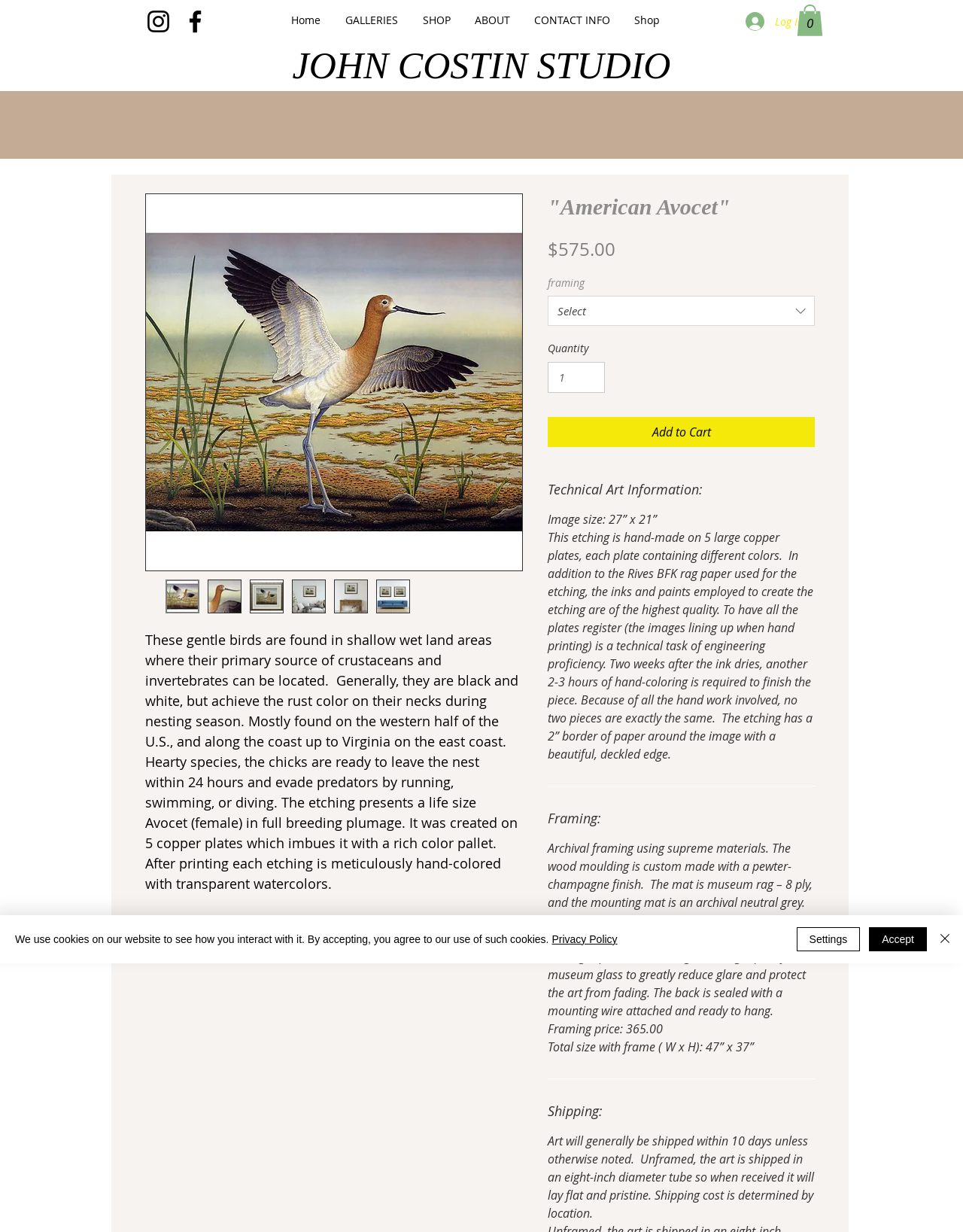Please provide a comprehensive response to the question based on the details in the image: What is the primary source of food for the birds?

According to the webpage, the primary source of food for the birds is crustaceans and invertebrates, which can be found in shallow wet land areas.